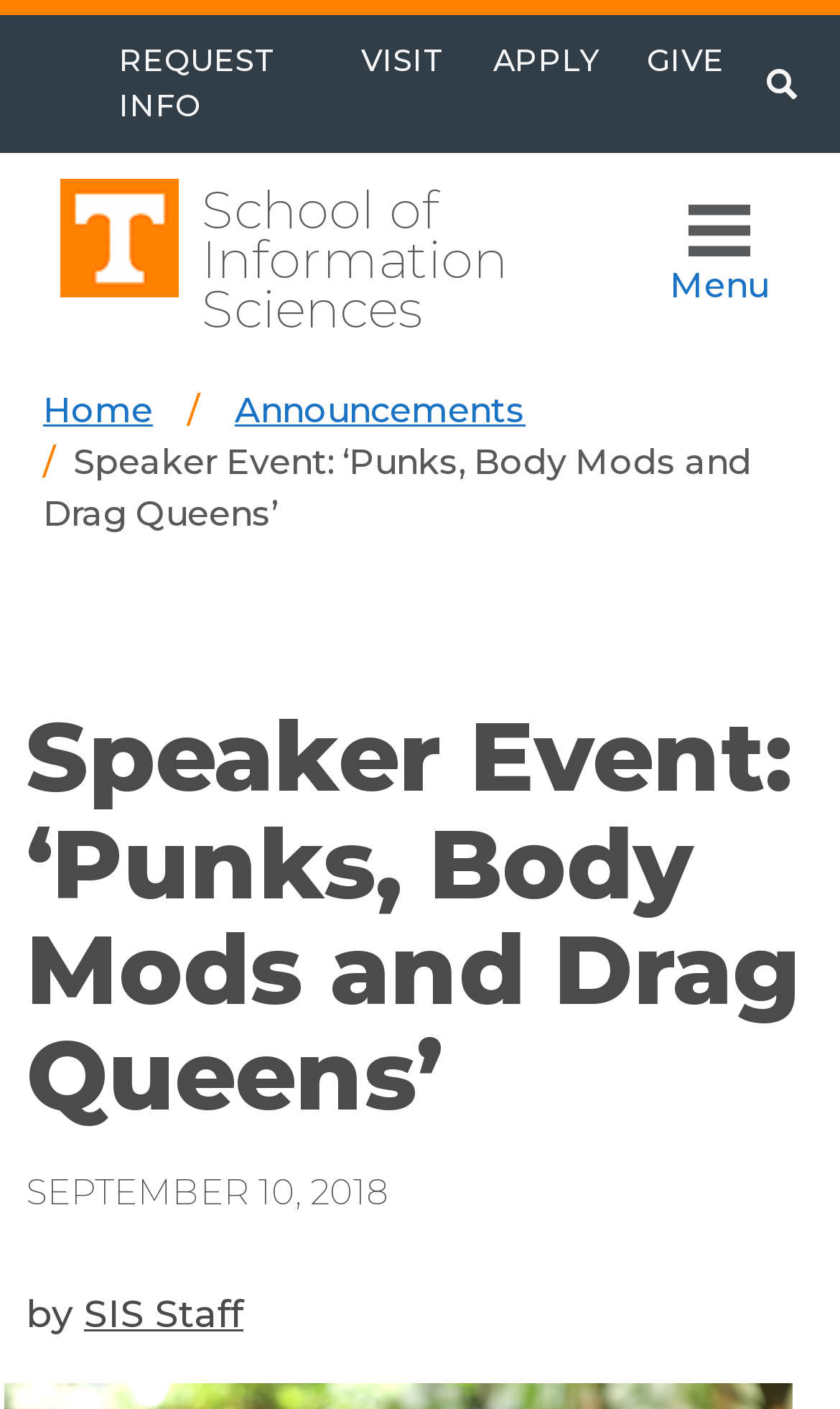Observe the image and answer the following question in detail: What are the navigation options?

By looking at the breadcrumb navigation, I can see that there are two navigation options: 'Home' and 'Announcements'. These options are likely to take the user to different pages on the website.